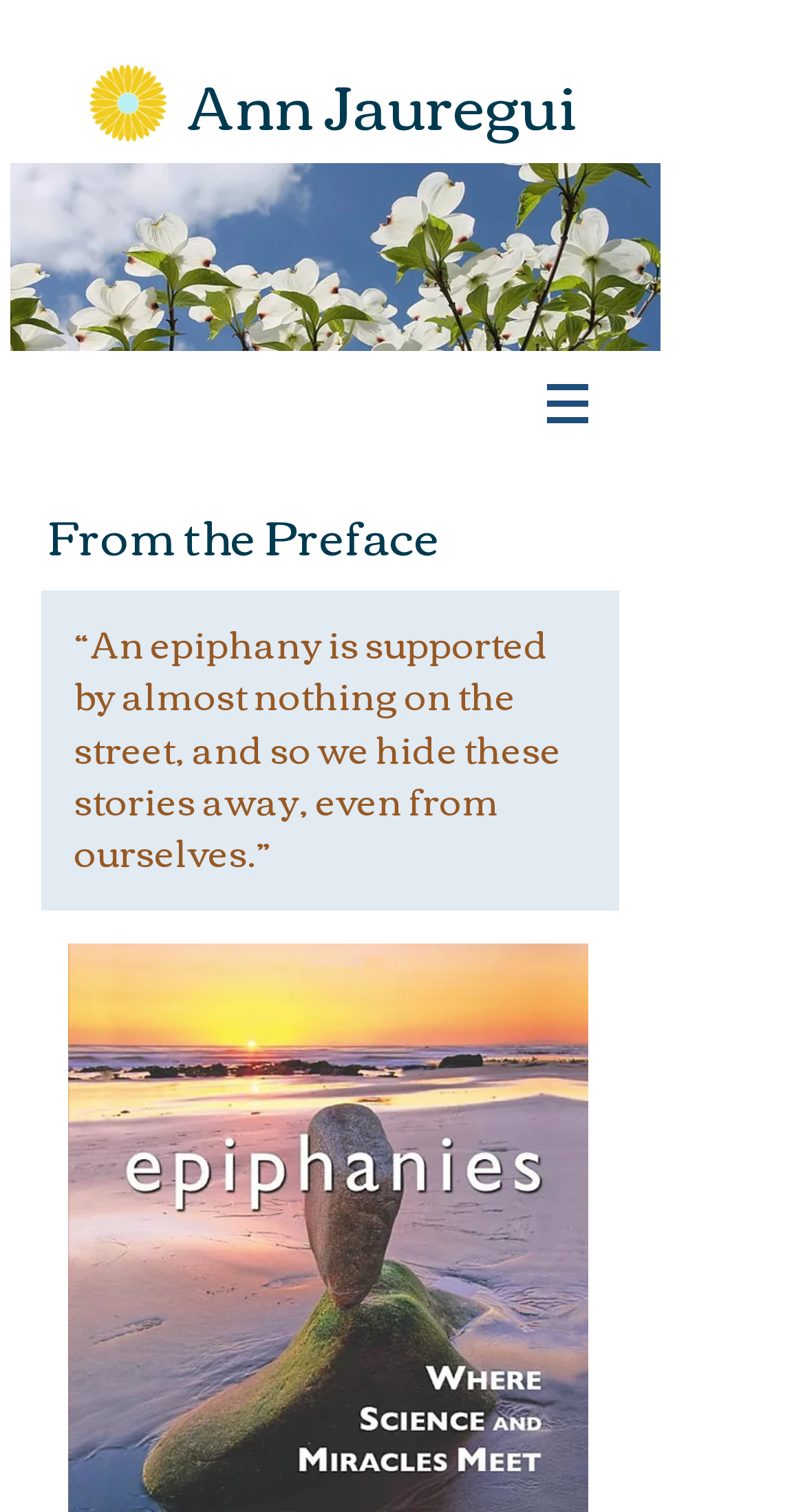Give a full account of the webpage's elements and their arrangement.

The webpage appears to be a personal author's website, with a focus on their literary work. At the top-left corner, there is a small image of a book cover, "yellow L blue copy.png", which is likely a visual representation of the author's book, "Epiphanies". 

To the right of the book cover, the author's name, "Ann Jauregui", is prominently displayed in a heading. Below the author's name, there is a larger image, "dogwood 1.jpg", which takes up most of the width of the page. The image is positioned near the top of the page, spanning from the left edge to about three-quarters of the way across.

On the top-right side of the page, there is a navigation menu labeled "Site", which contains a button with a dropdown menu. The button is accompanied by a small icon. 

Below the navigation menu, there is a heading that reads "From the Preface", which is likely a section title or a quote from the author's book. Below this heading, there is another heading that contains a quote, "“An epiphany is supported by almost nothing on the street, and so we hide these stories away, even from ourselves.”", which is likely an excerpt from the book.